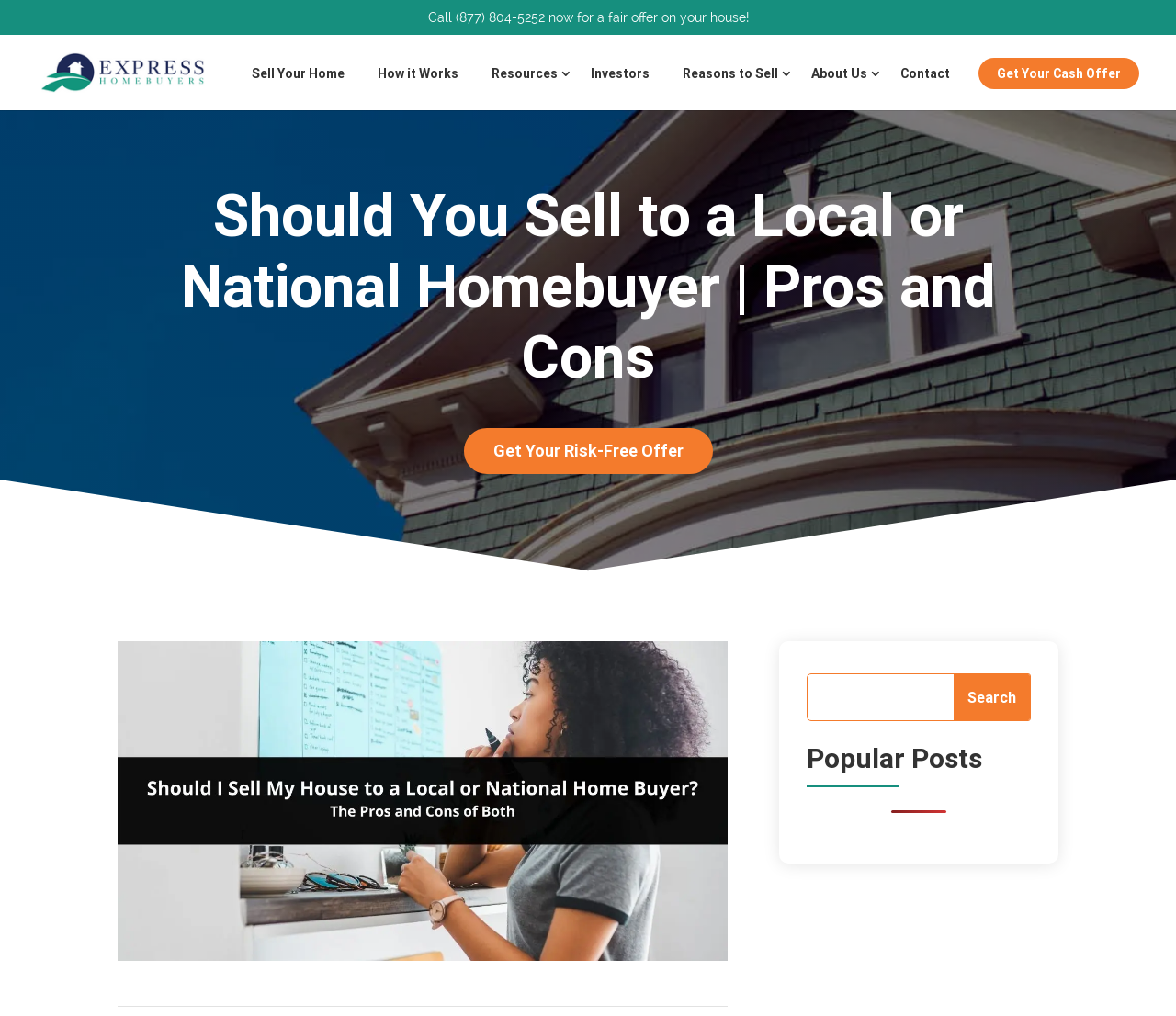Identify and provide the main heading of the webpage.

Should You Sell to a Local or National Homebuyer | Pros and Cons